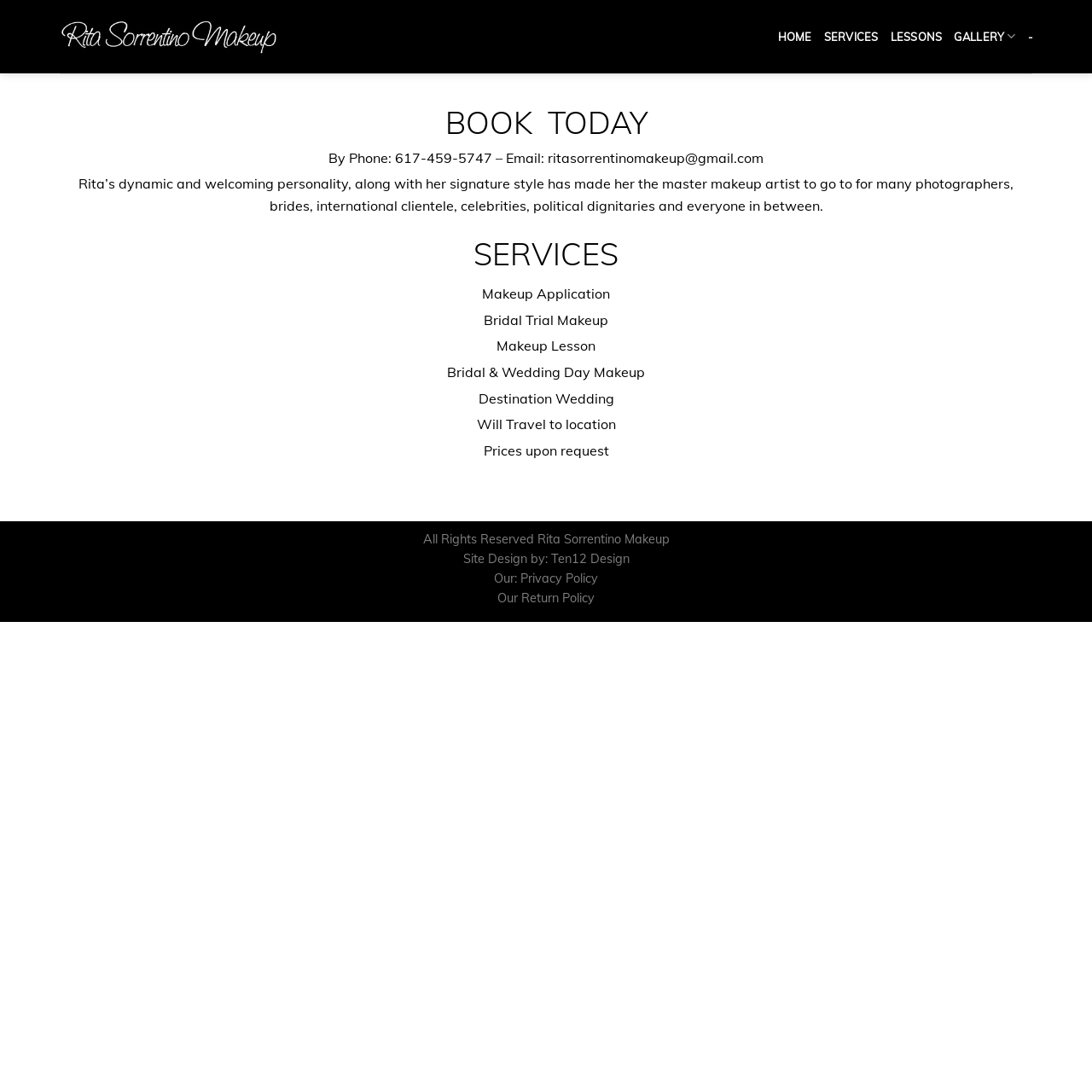Please mark the bounding box coordinates of the area that should be clicked to carry out the instruction: "Learn about makeup lessons".

[0.455, 0.309, 0.545, 0.324]